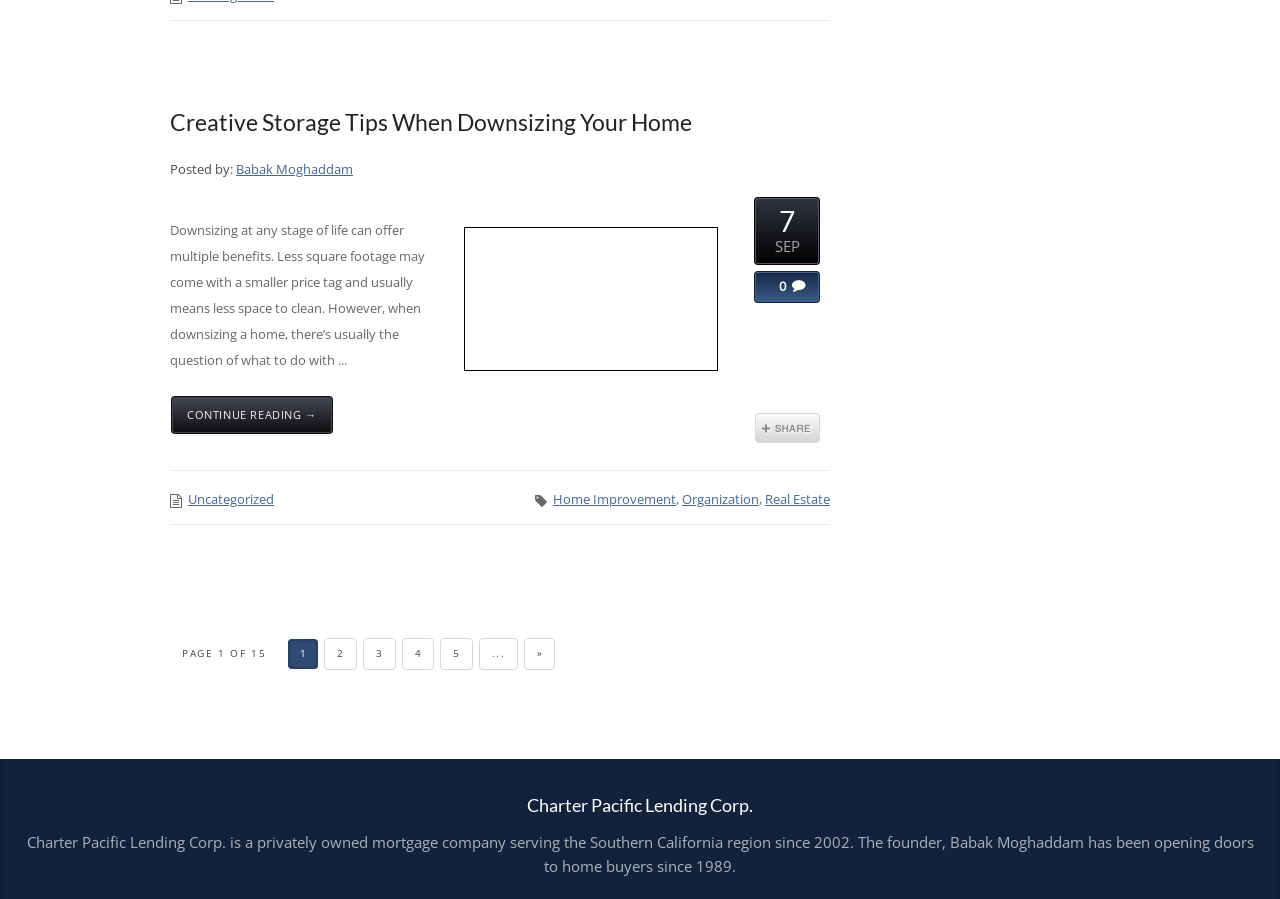Find the bounding box coordinates of the area to click in order to follow the instruction: "Learn more about home improvement".

[0.432, 0.545, 0.528, 0.565]